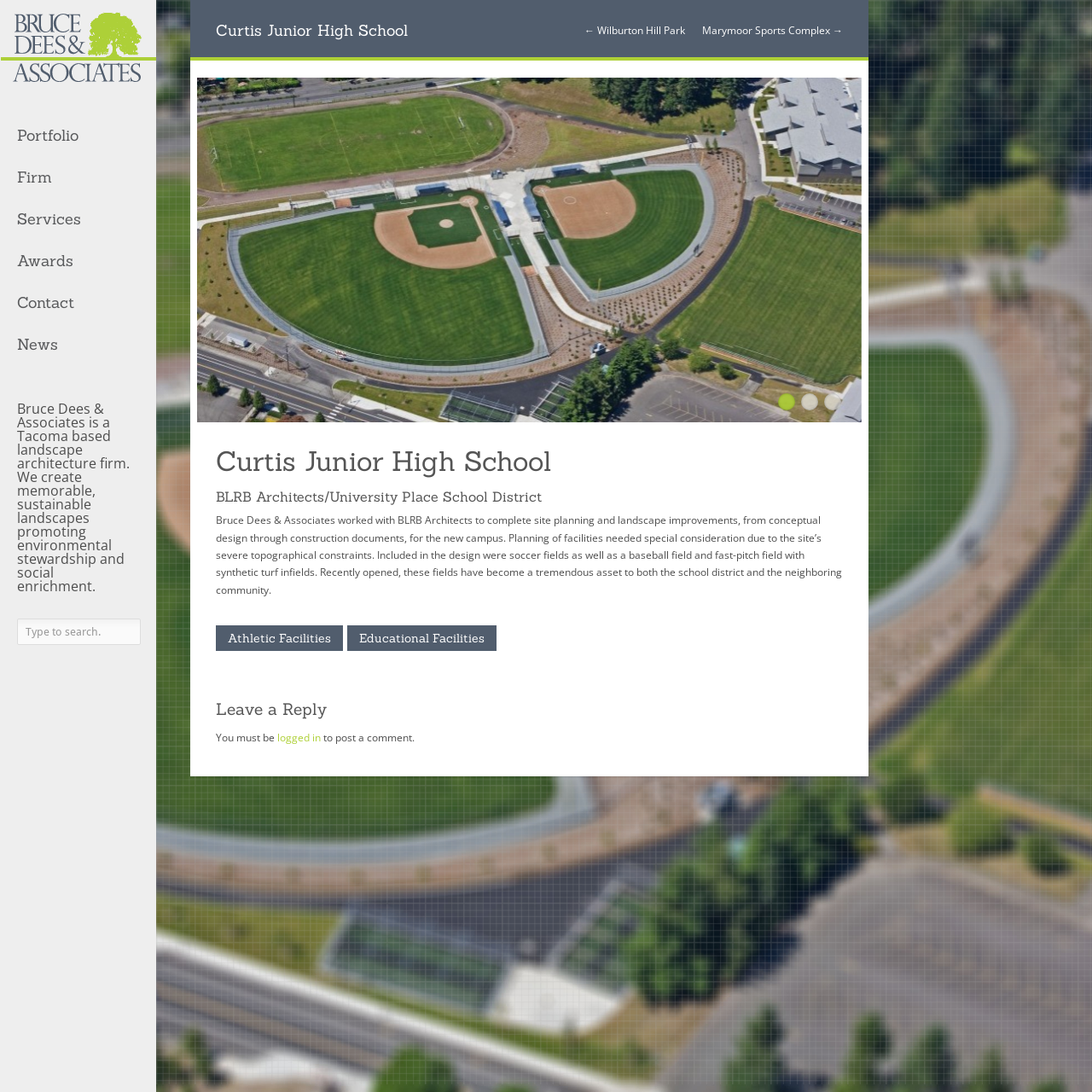What is the name of the landscape architecture firm?
Provide a comprehensive and detailed answer to the question.

The answer can be found in the heading element 'Bruce Dees & Associates' at the top of the webpage, which is also a link. This suggests that the firm is the main subject of the webpage.